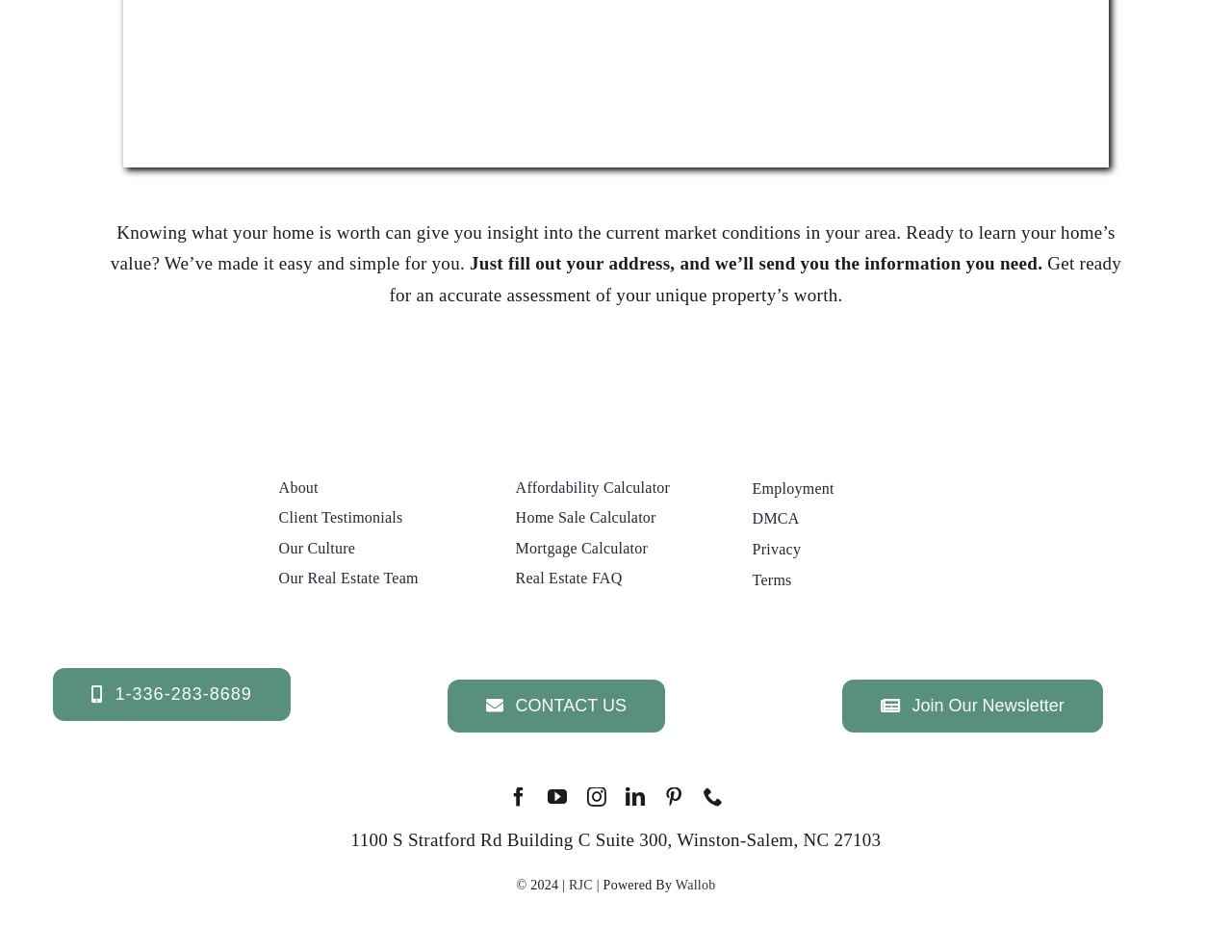Determine the bounding box coordinates of the clickable region to carry out the instruction: "Use affordability calculator".

[0.418, 0.494, 0.573, 0.526]